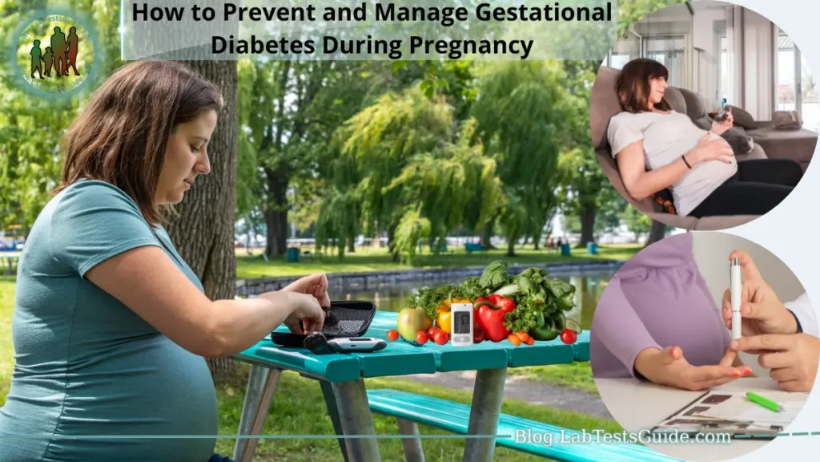Create an exhaustive description of the image.

The image titled "How to Prevent and Manage Gestational Diabetes During Pregnancy" visually emphasizes the importance of maintaining health during pregnancy, particularly for those at risk of gestational diabetes. In the foreground, a pregnant woman is seen actively checking her blood glucose levels with a monitoring device, surrounded by fresh vegetables and fruits, symbolizing healthy dietary choices essential for managing blood sugar levels. 

On the right, two additional images illustrate supportive lifestyle practices: one woman leisurely enjoying her pregnancy while using a smartphone, and another examining paperwork, which may represent health management strategies or educational resources. This composition highlights the multifaceted approach needed to prevent and control gestational diabetes, underscoring the roles of proper nutrition, regular monitoring, and support. The serene outdoor setting further conveys a sense of wellness and active engagement in health management during pregnancy.